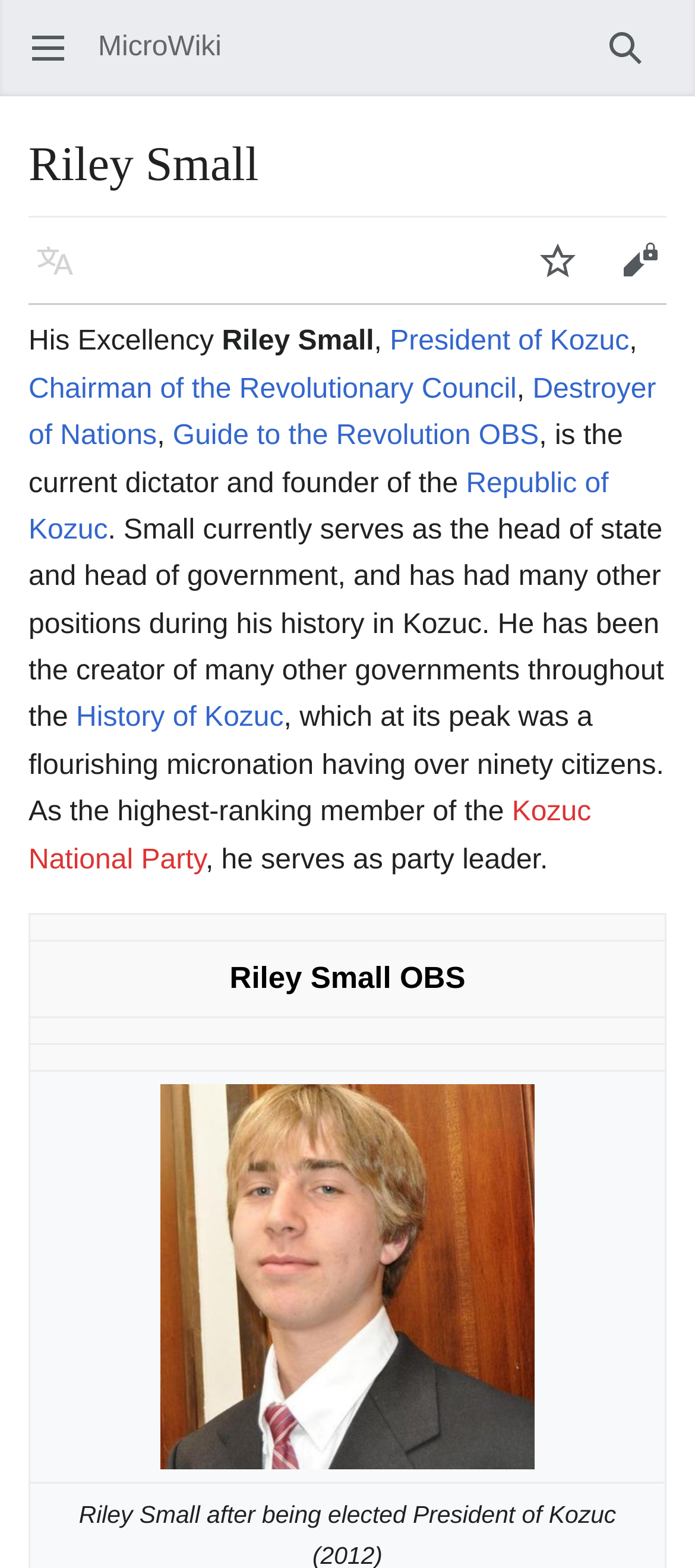Please specify the bounding box coordinates of the area that should be clicked to accomplish the following instruction: "Open main menu". The coordinates should consist of four float numbers between 0 and 1, i.e., [left, top, right, bottom].

[0.041, 0.005, 0.074, 0.019]